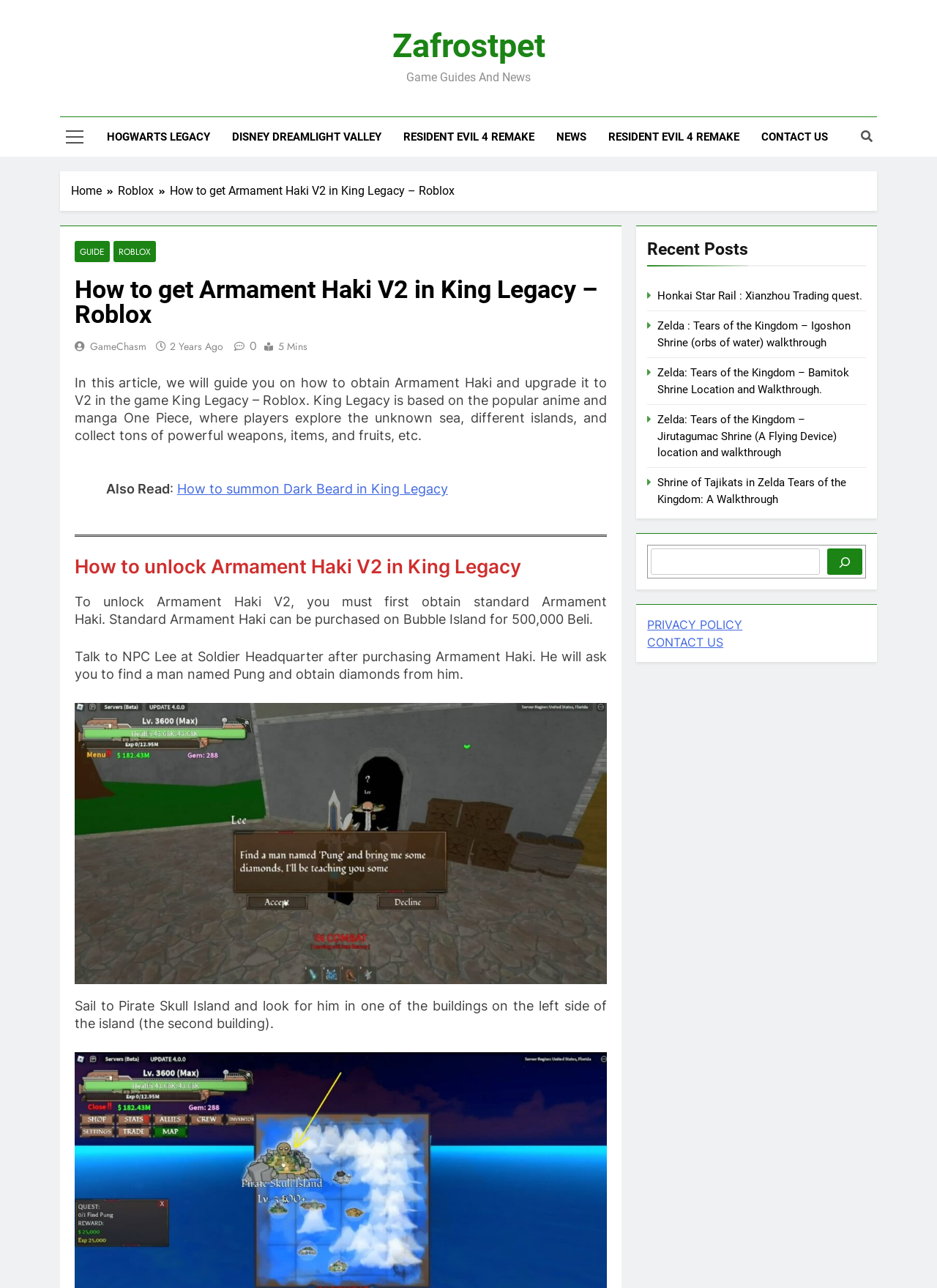Bounding box coordinates should be provided in the format (top-left x, top-left y, bottom-right x, bottom-right y) with all values between 0 and 1. Identify the bounding box for this UI element: Roblox

[0.126, 0.142, 0.181, 0.155]